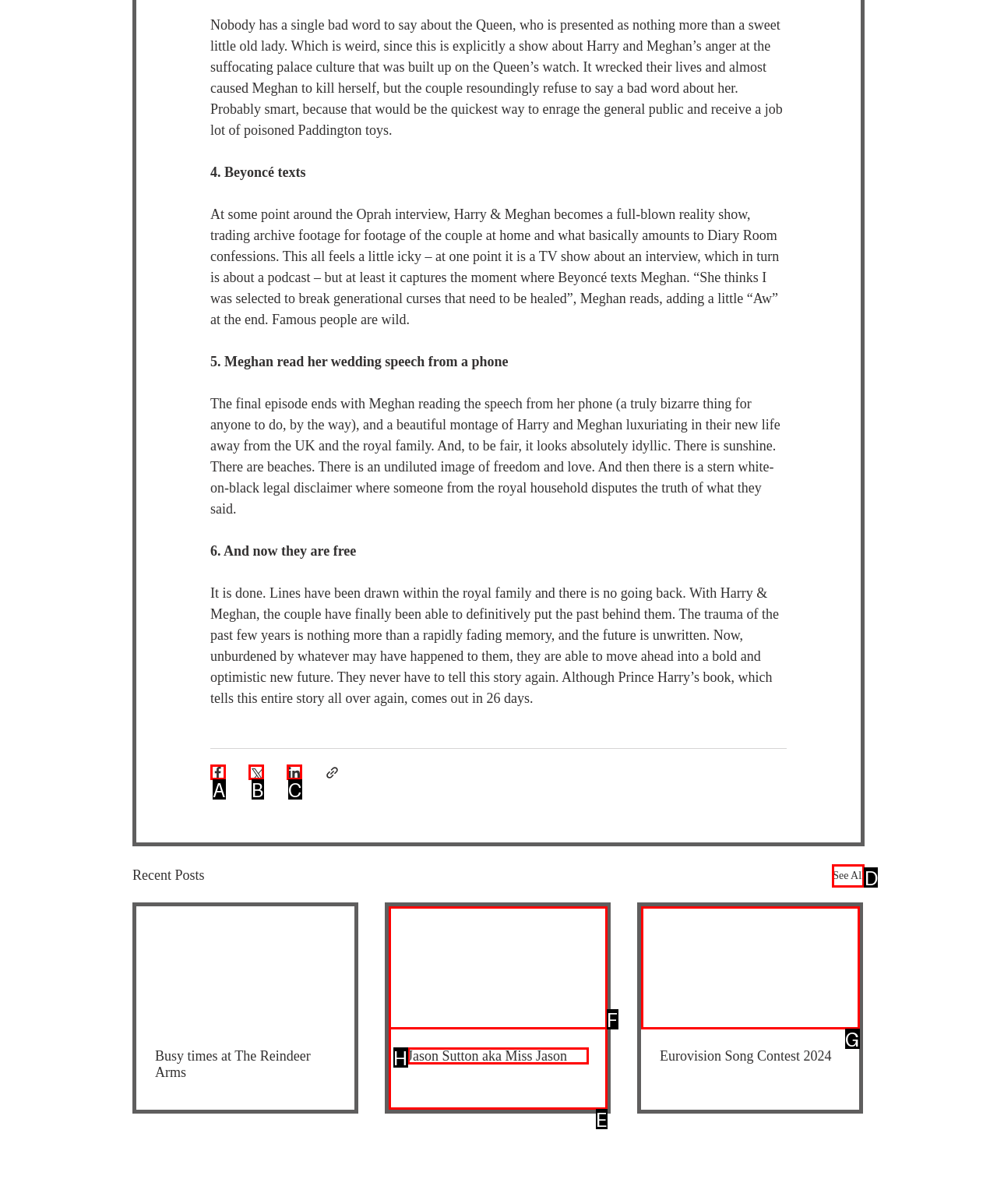Show which HTML element I need to click to perform this task: See All Answer with the letter of the correct choice.

D